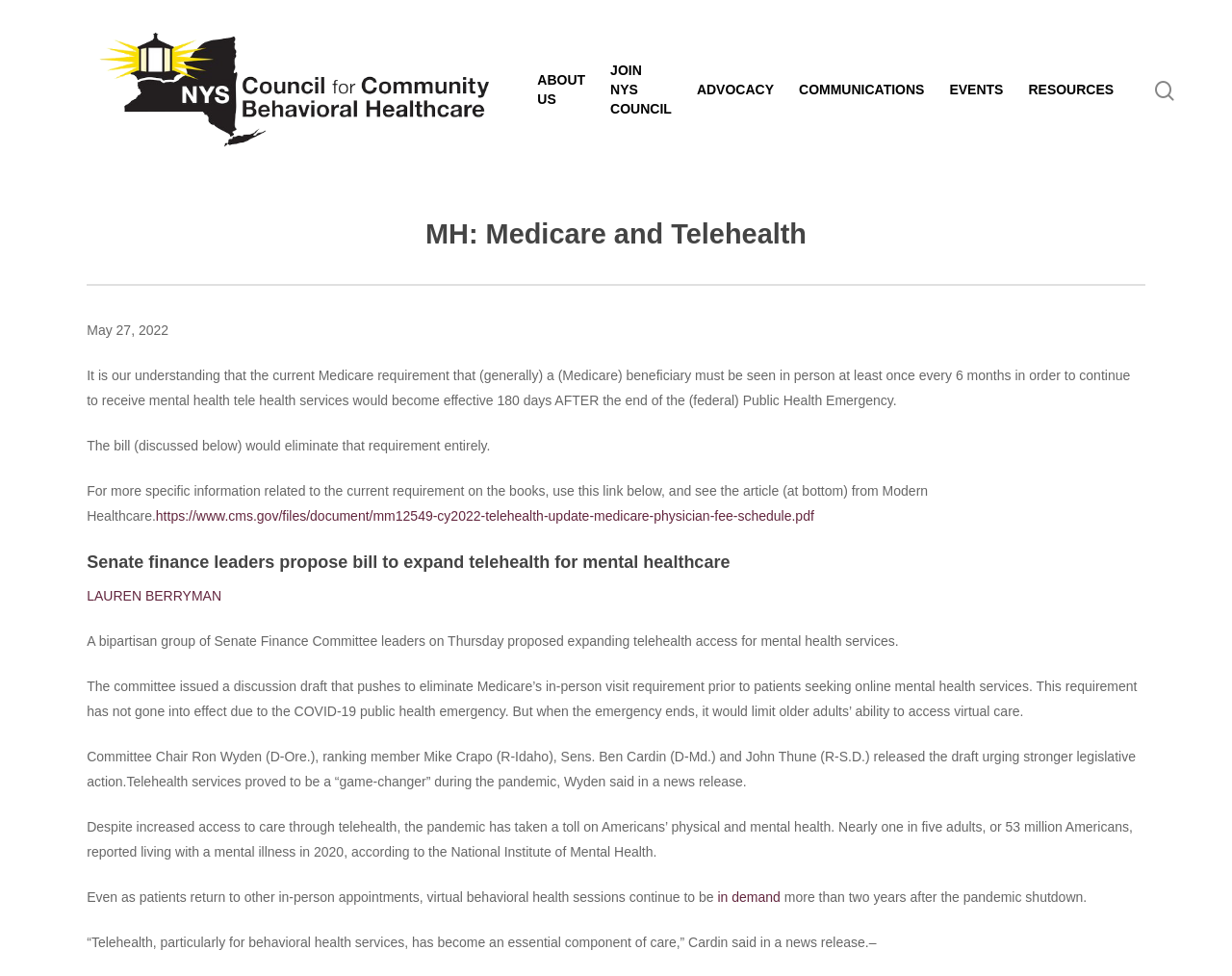Kindly determine the bounding box coordinates of the area that needs to be clicked to fulfill this instruction: "Search for a keyword".

[0.135, 0.15, 0.865, 0.234]